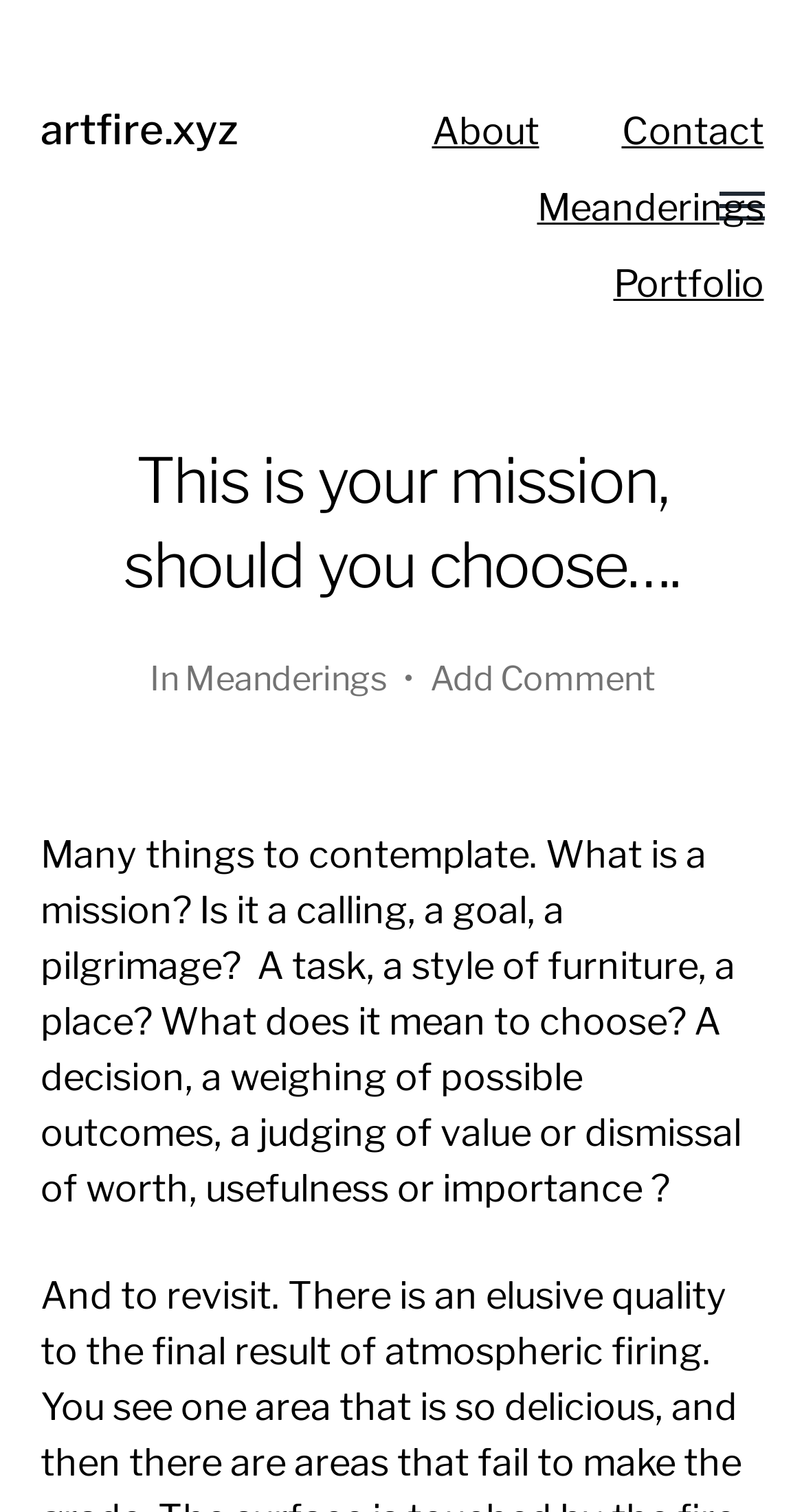How many sections are present in the main content?
Please use the visual content to give a single word or phrase answer.

2